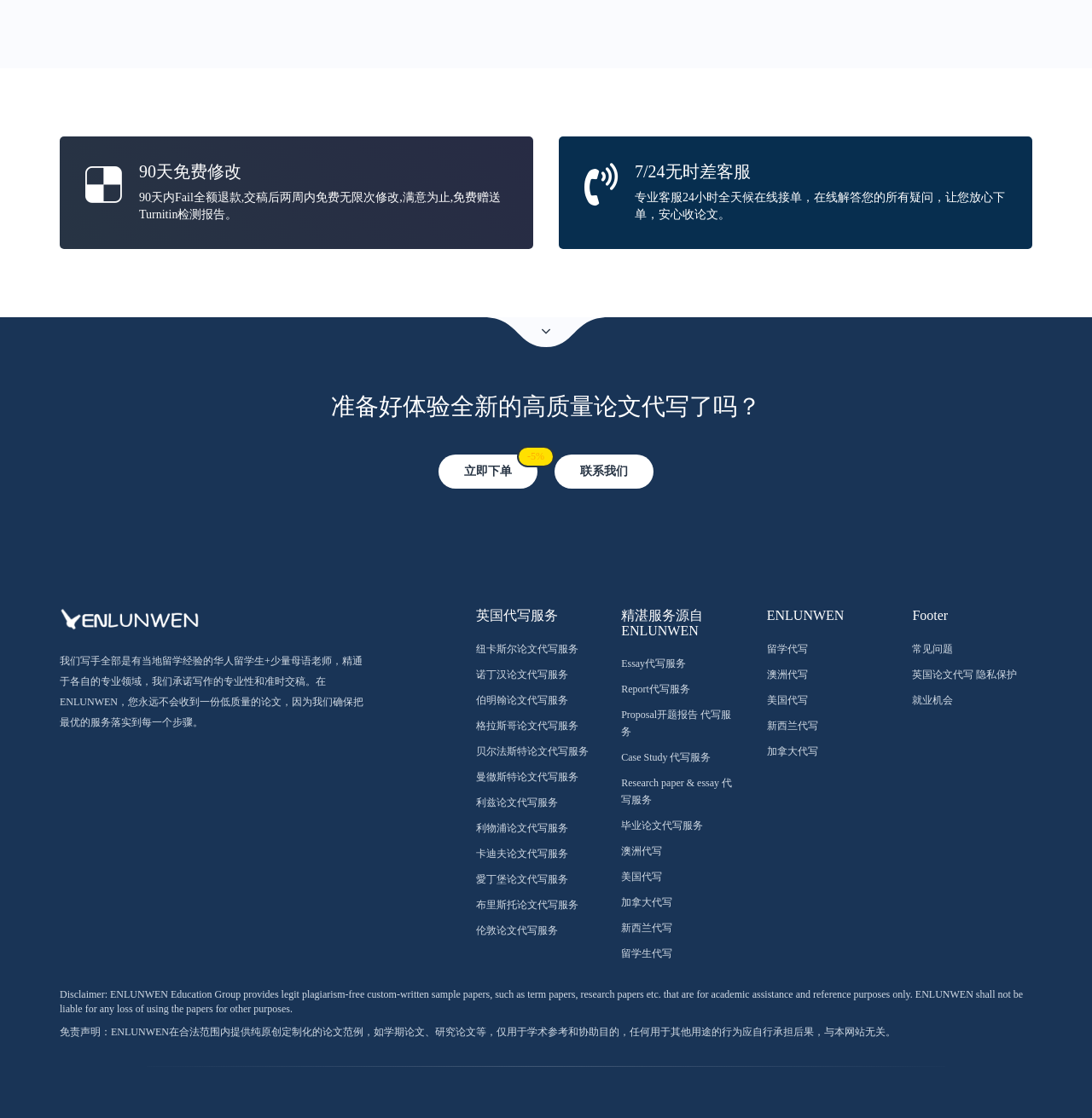Please identify the bounding box coordinates of the element's region that needs to be clicked to fulfill the following instruction: "Check the '常见问题' link". The bounding box coordinates should consist of four float numbers between 0 and 1, i.e., [left, top, right, bottom].

[0.835, 0.575, 0.873, 0.585]